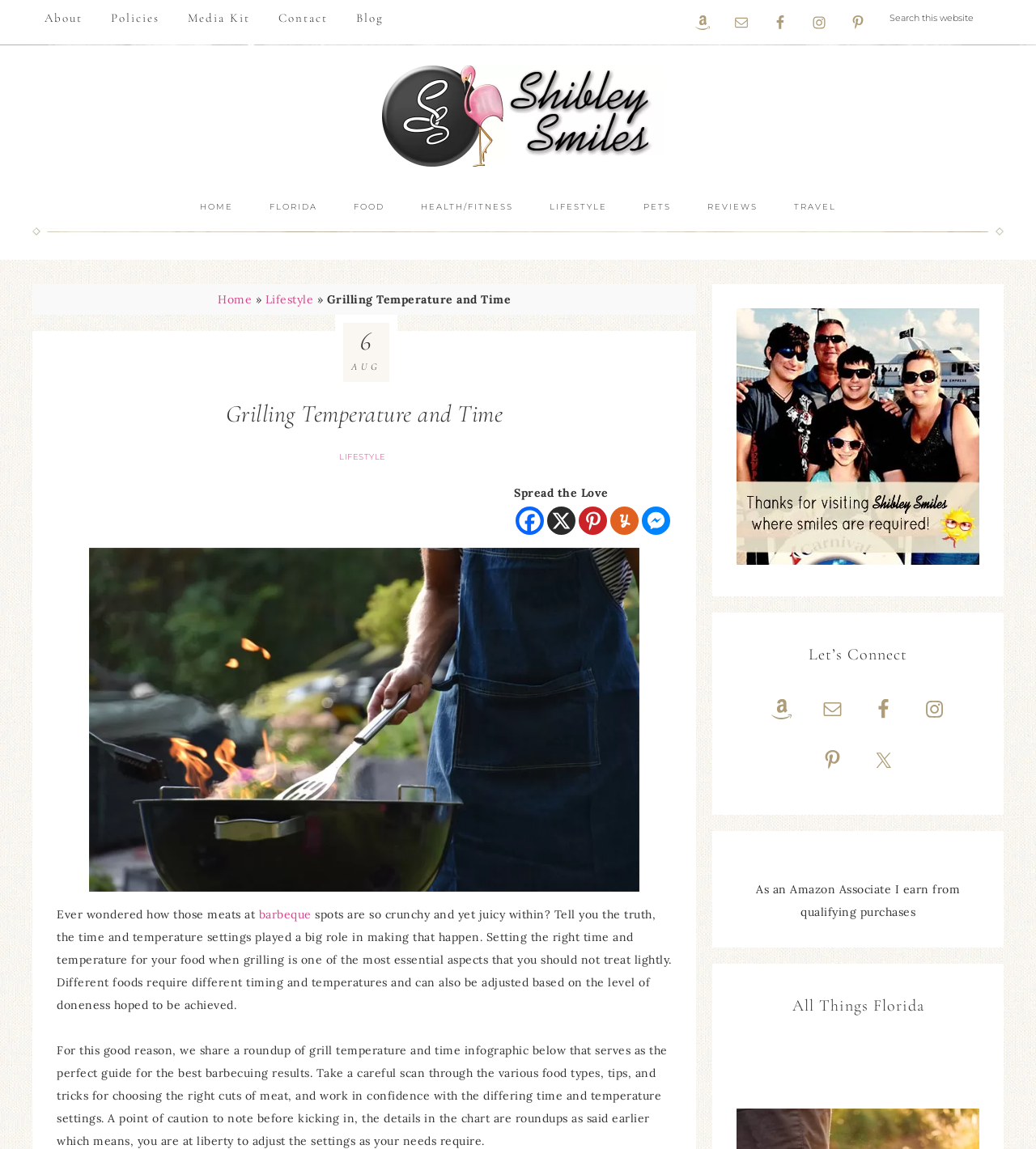Determine the bounding box coordinates for the UI element with the following description: "Shibley Smiles". The coordinates should be four float numbers between 0 and 1, represented as [left, top, right, bottom].

[0.359, 0.057, 0.641, 0.145]